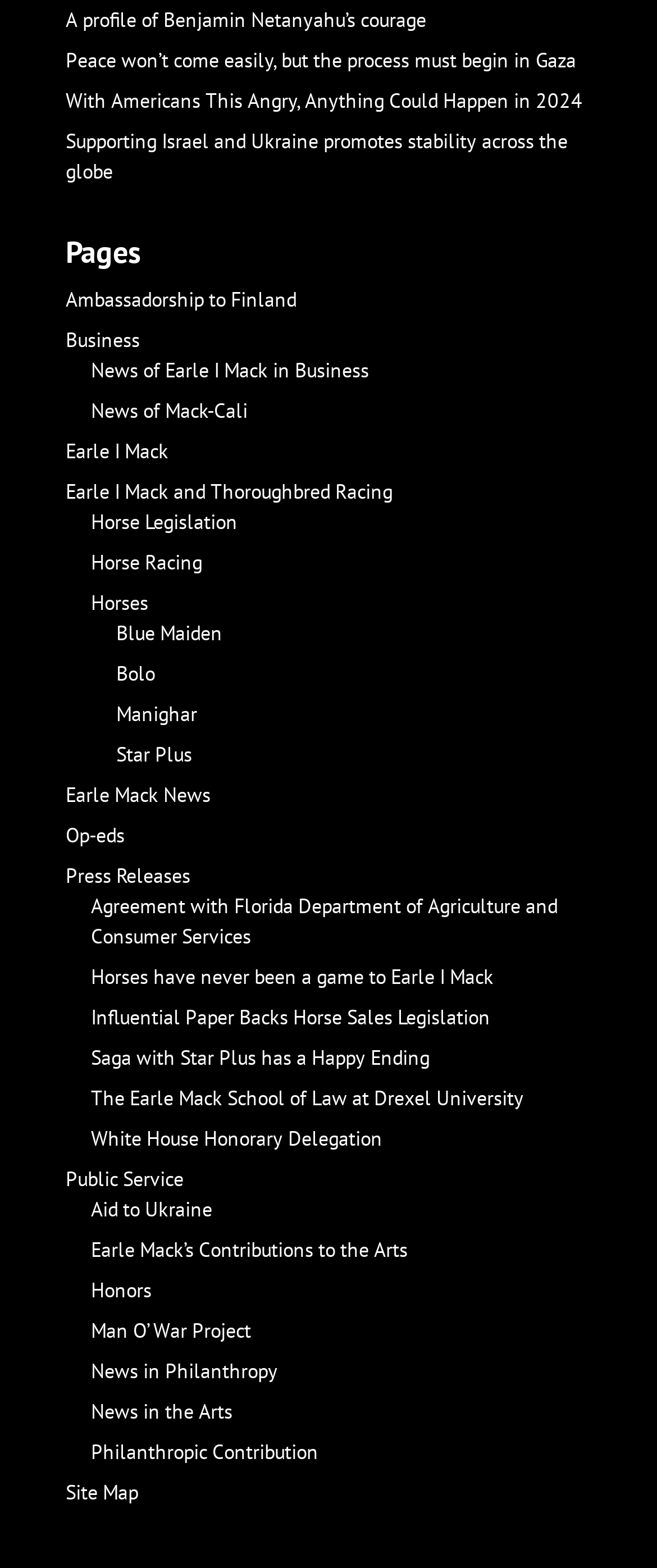Kindly determine the bounding box coordinates for the area that needs to be clicked to execute this instruction: "Read about Earle Mack’s contributions to the arts".

[0.138, 0.789, 0.621, 0.805]